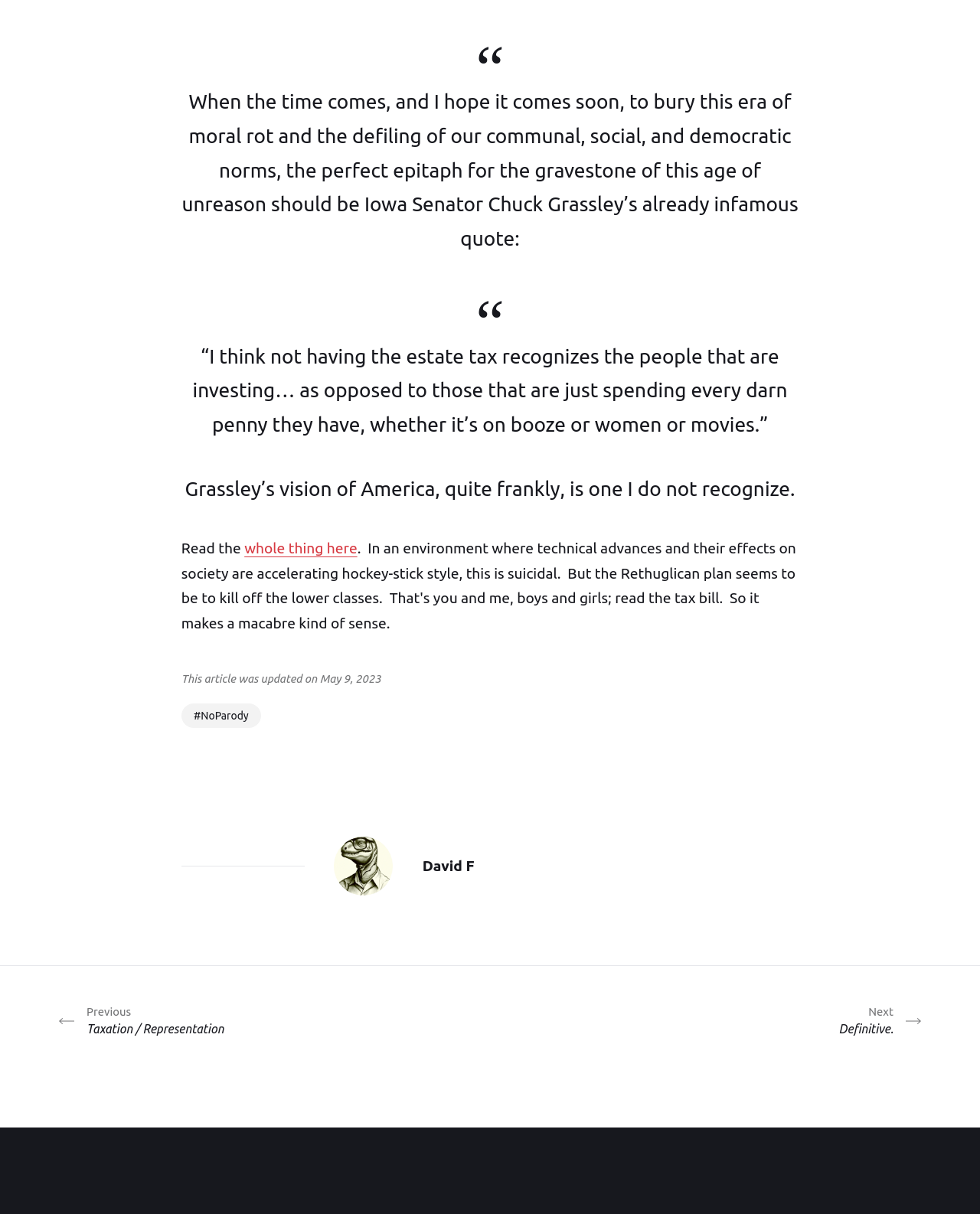Provide a thorough and detailed response to the question by examining the image: 
What is the date of the article update?

The footer section of the webpage contains the information about the article update, which is mentioned as 'This article was updated on May 9, 2023'.